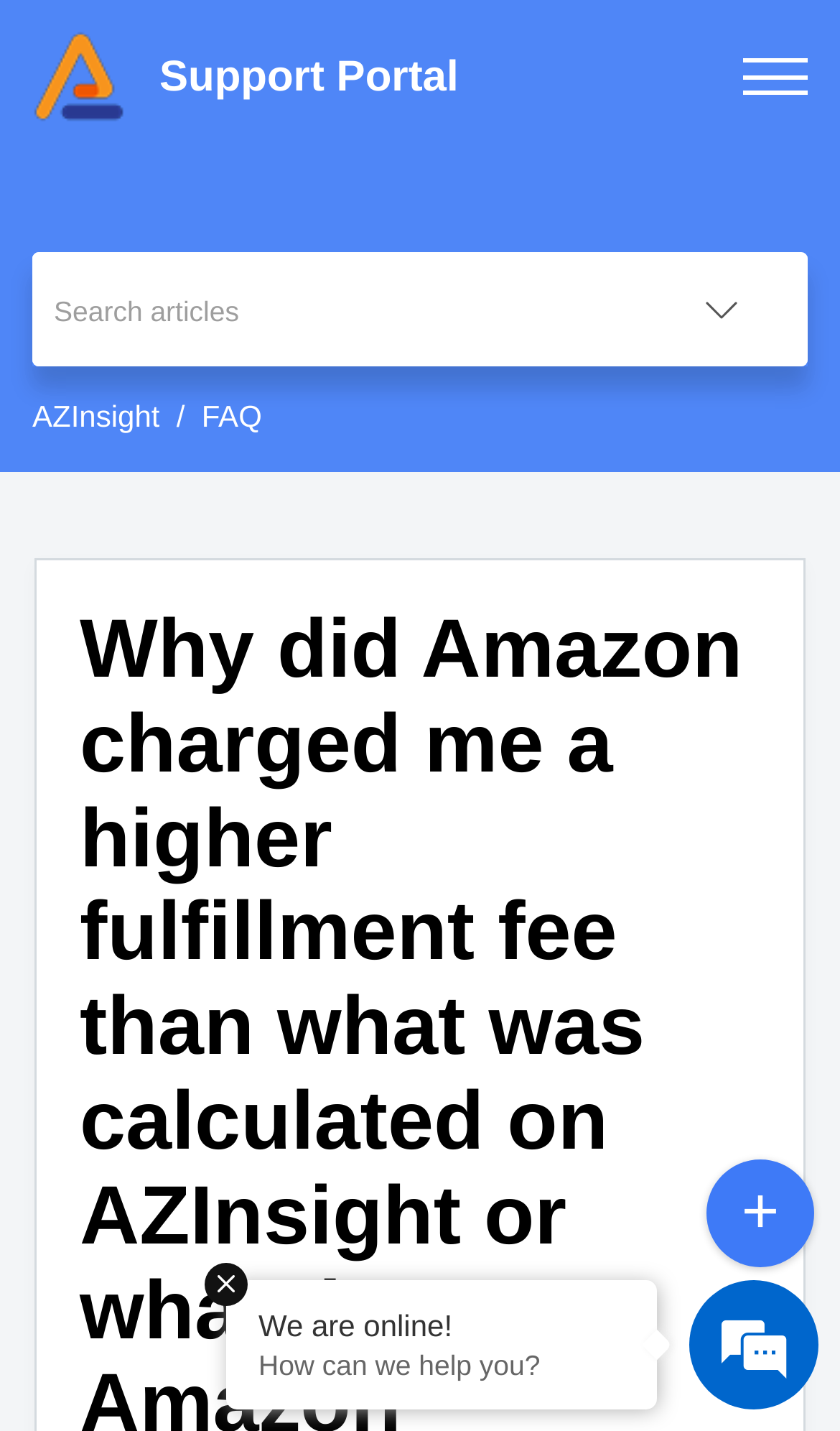What is the name of the support portal?
Refer to the image and give a detailed answer to the question.

The name of the support portal can be found in the top section of the webpage, where it is written as 'Support Portal' in a static text element.